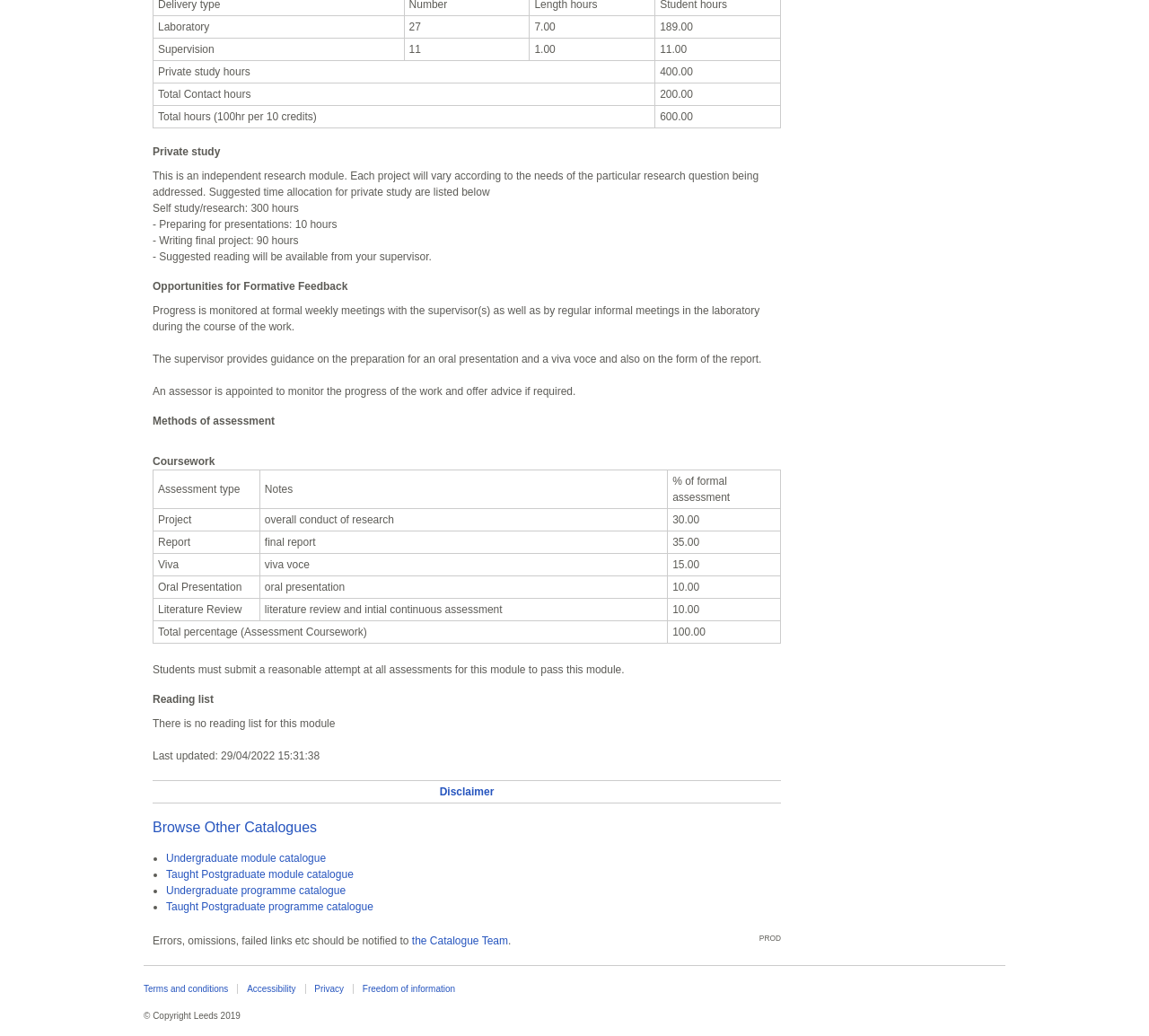Find the bounding box coordinates of the element's region that should be clicked in order to follow the given instruction: "Click the Home link". The coordinates should consist of four float numbers between 0 and 1, i.e., [left, top, right, bottom].

None